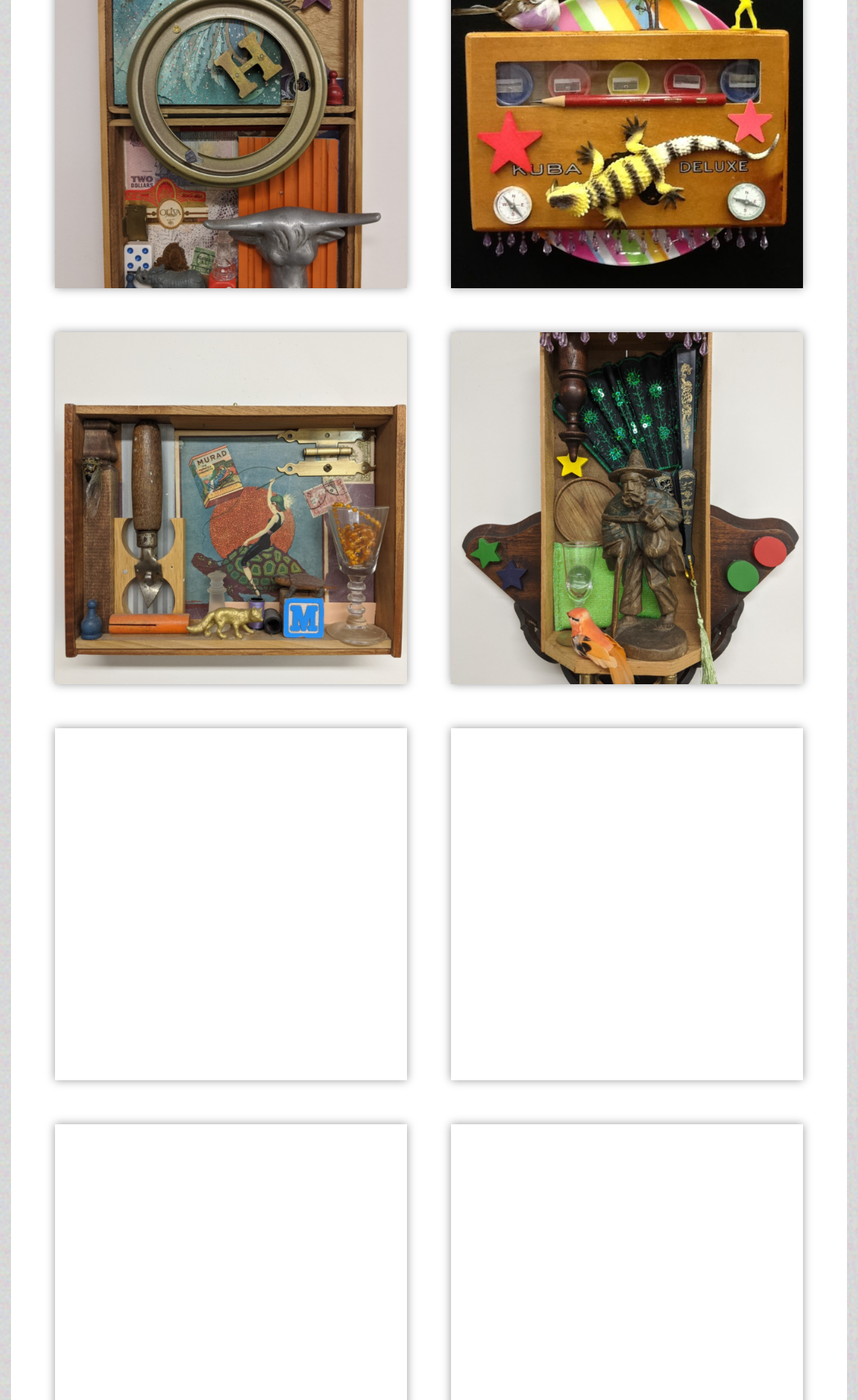What is the width of the 'Halo' product?
Please use the image to provide a one-word or short phrase answer.

9w